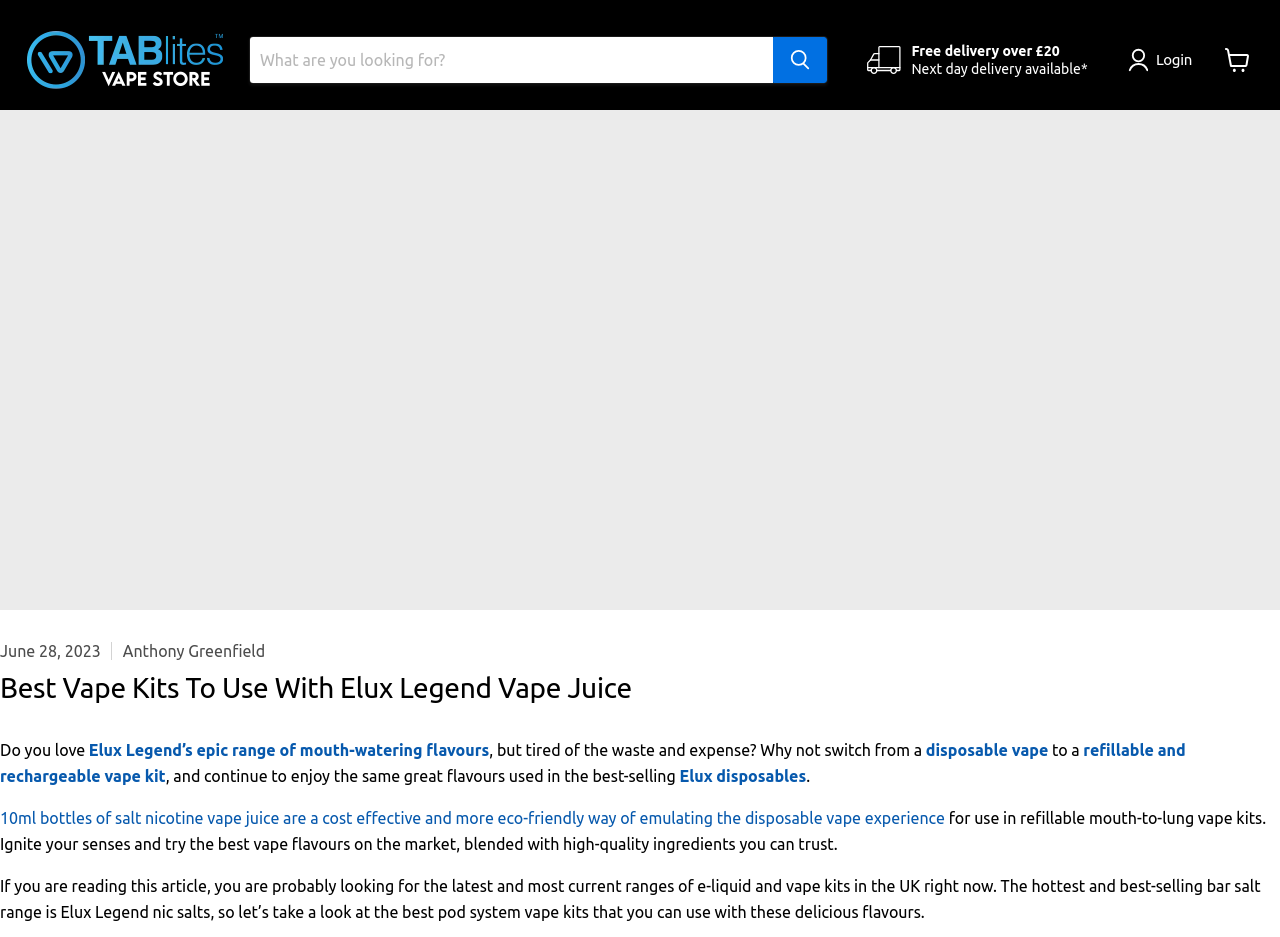What is the minimum order for free delivery?
Based on the screenshot, respond with a single word or phrase.

£20